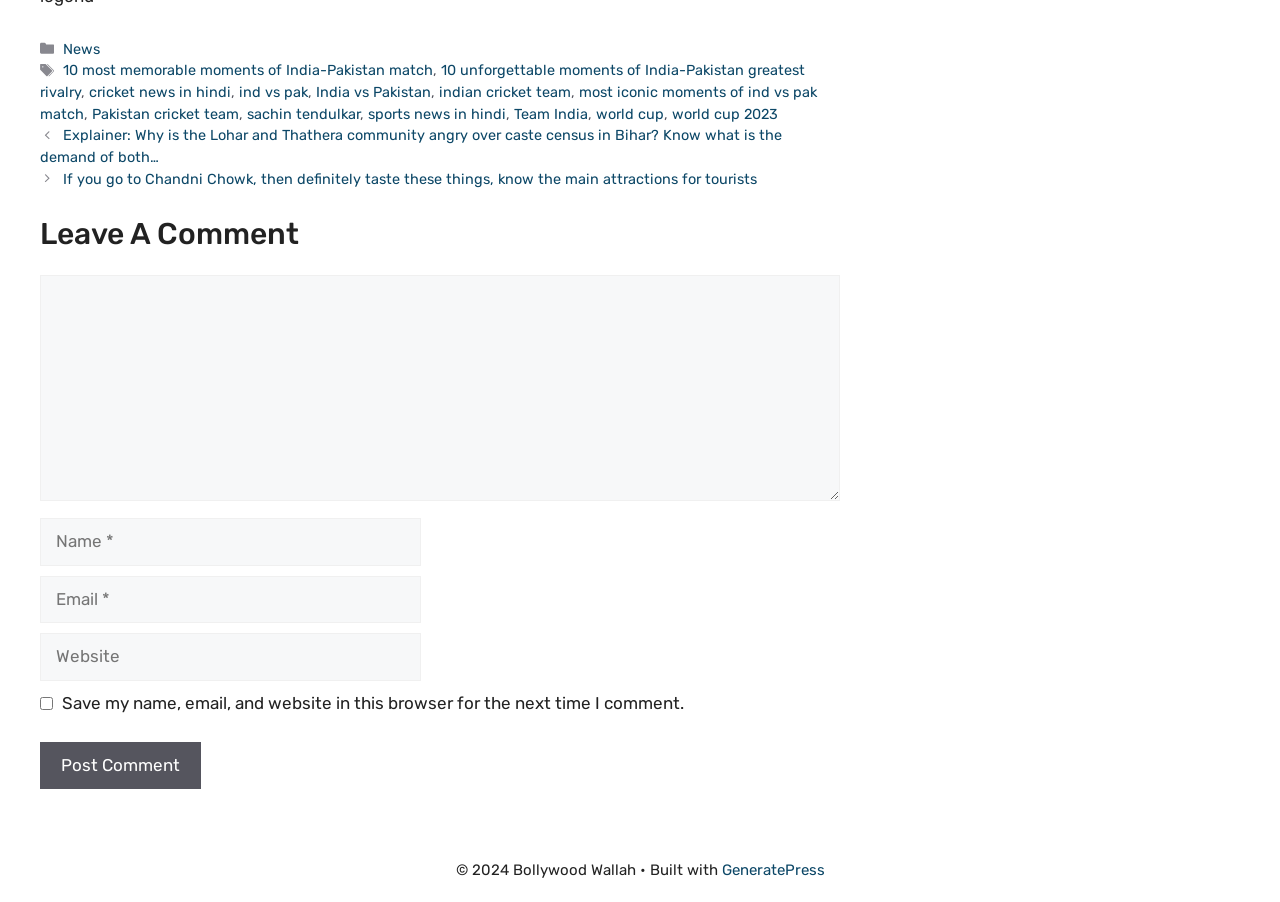Respond with a single word or phrase:
What is the name of the website's copyright holder?

Bollywood Wallah